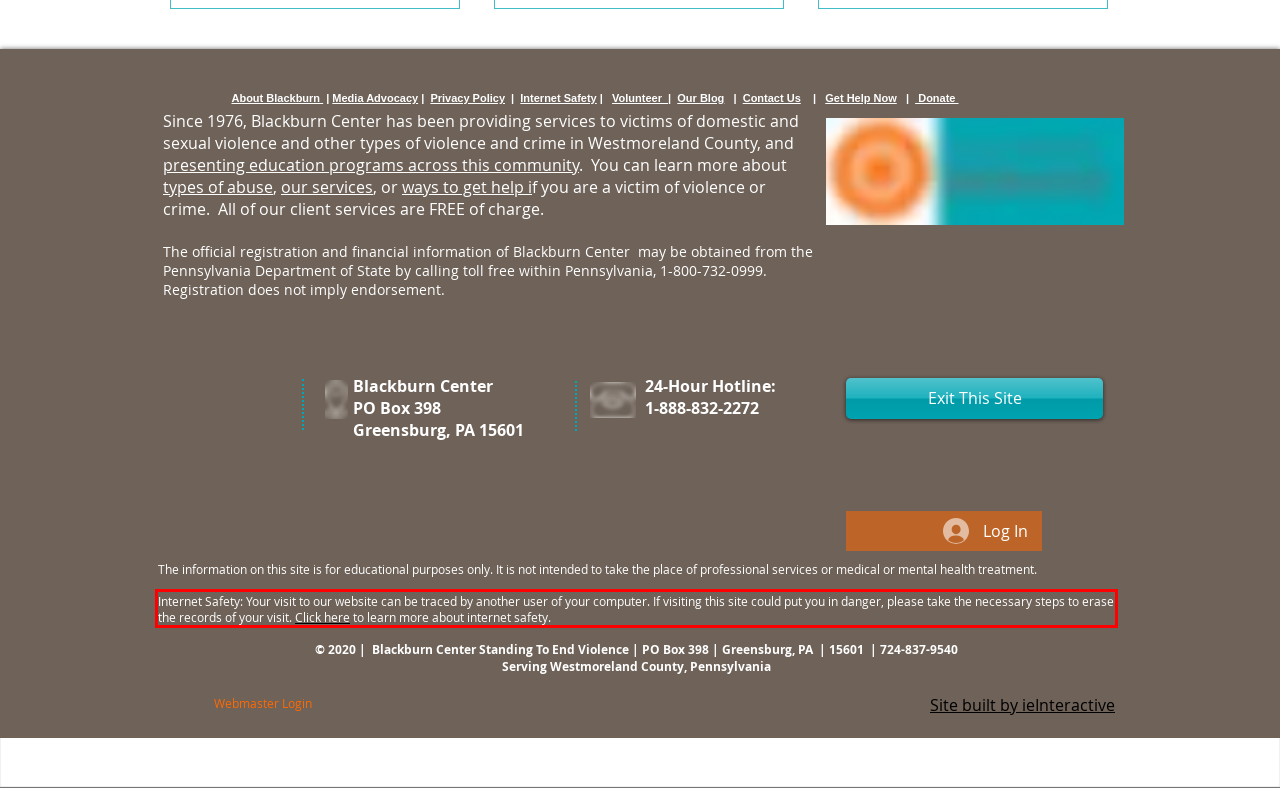Given a screenshot of a webpage with a red bounding box, please identify and retrieve the text inside the red rectangle.

Internet Safety: Your visit to our website can be traced by another user of your computer. If visiting this site could put you in danger, please take the necessary steps to erase the records of your visit. Click here to learn more about internet safety.